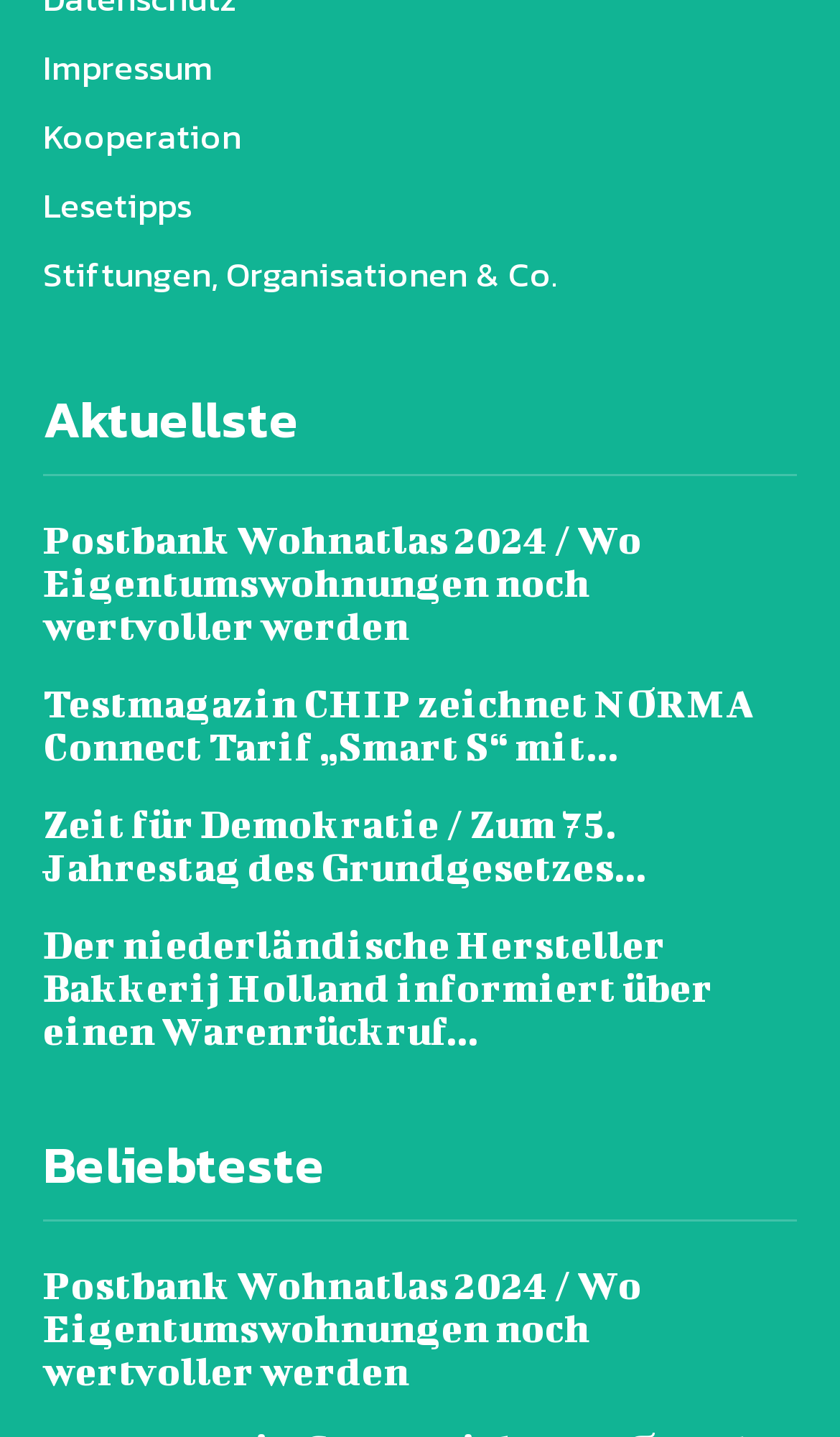Locate the bounding box coordinates of the item that should be clicked to fulfill the instruction: "Learn more about Urbanisation by Aairria".

None